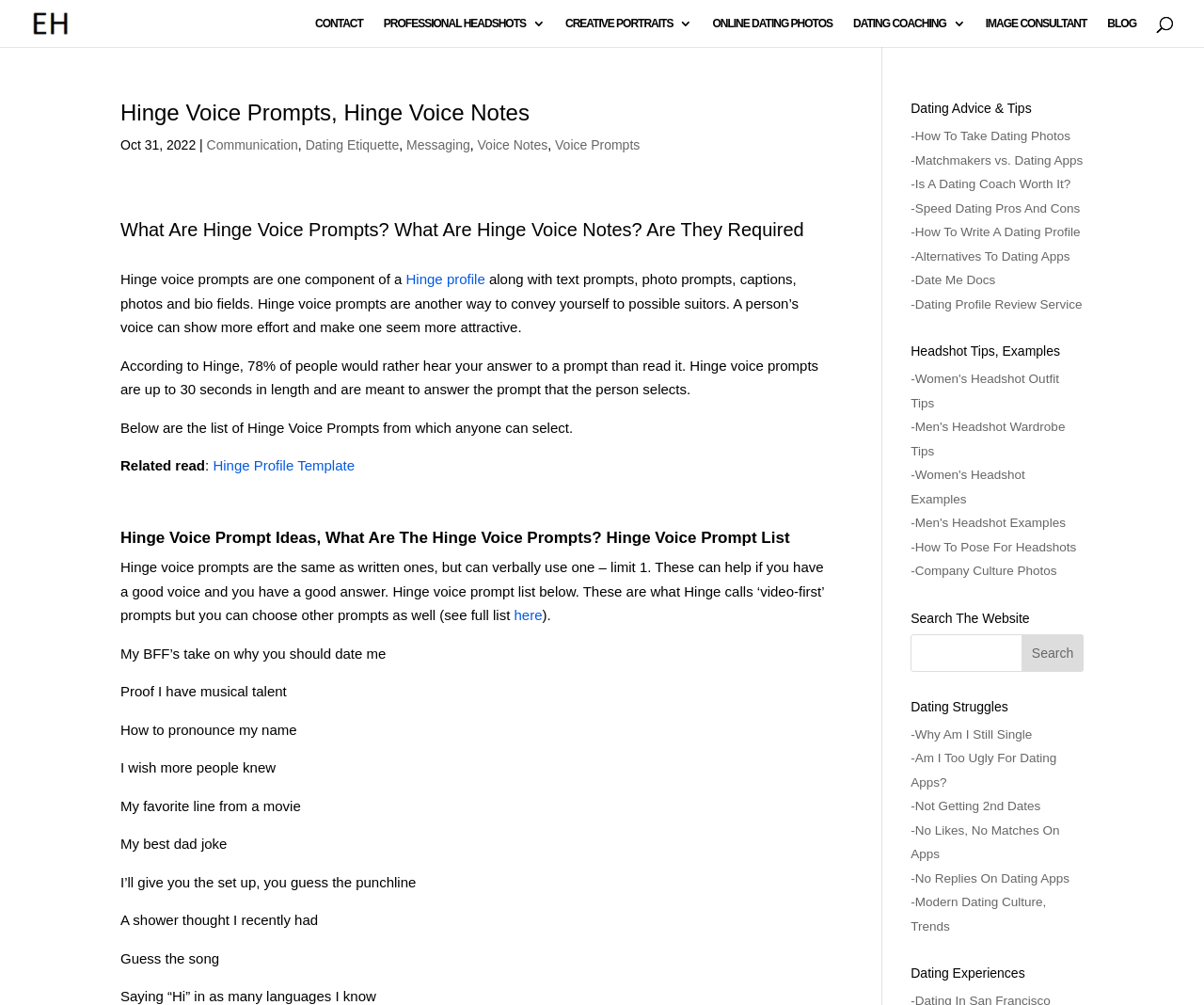Locate the bounding box coordinates of the element you need to click to accomplish the task described by this instruction: "Explore Headshot Tips".

[0.756, 0.343, 0.9, 0.365]